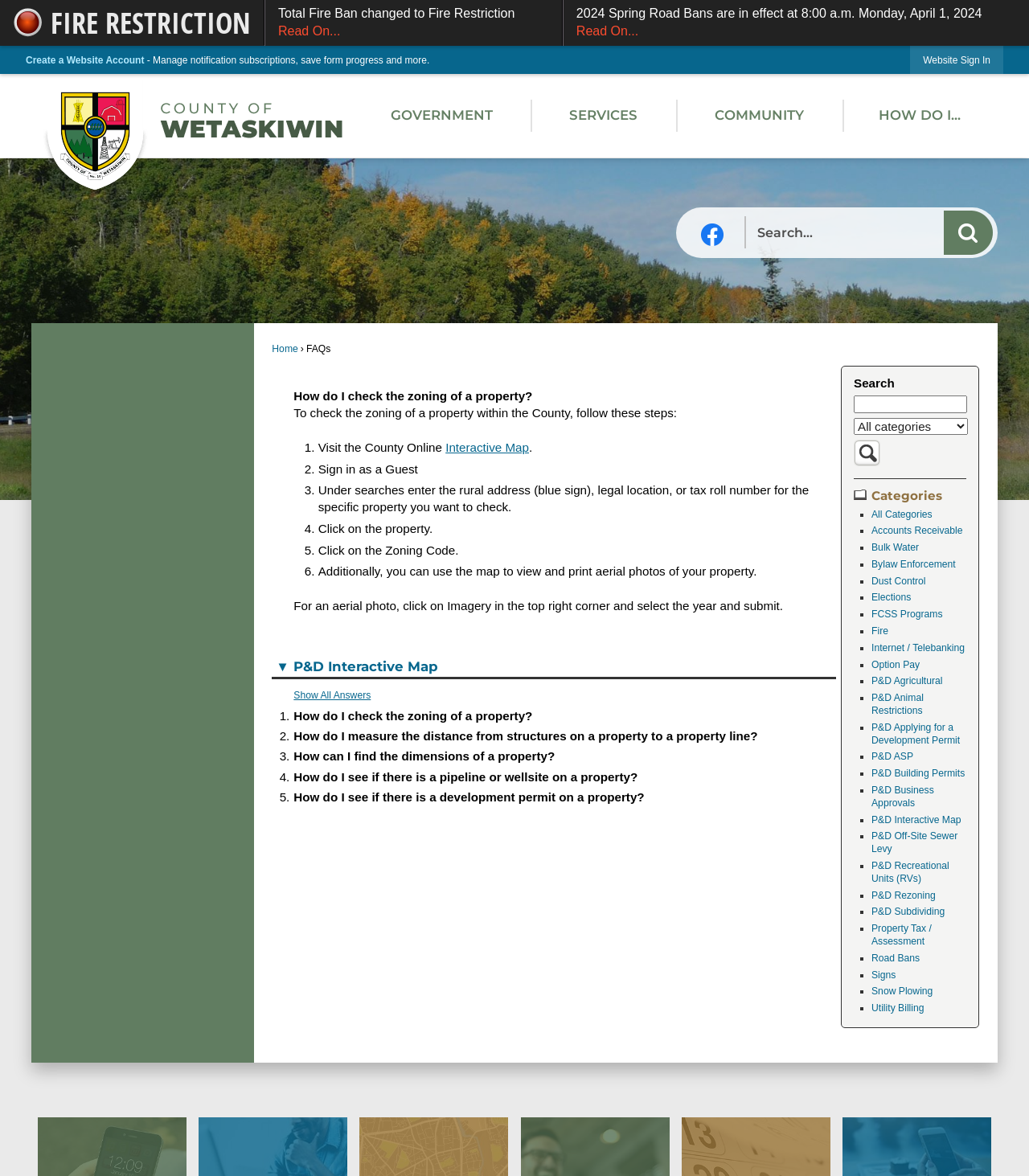Given the element description: "P&D Off-Site Sewer Levy", predict the bounding box coordinates of the UI element it refers to, using four float numbers between 0 and 1, i.e., [left, top, right, bottom].

[0.847, 0.706, 0.931, 0.727]